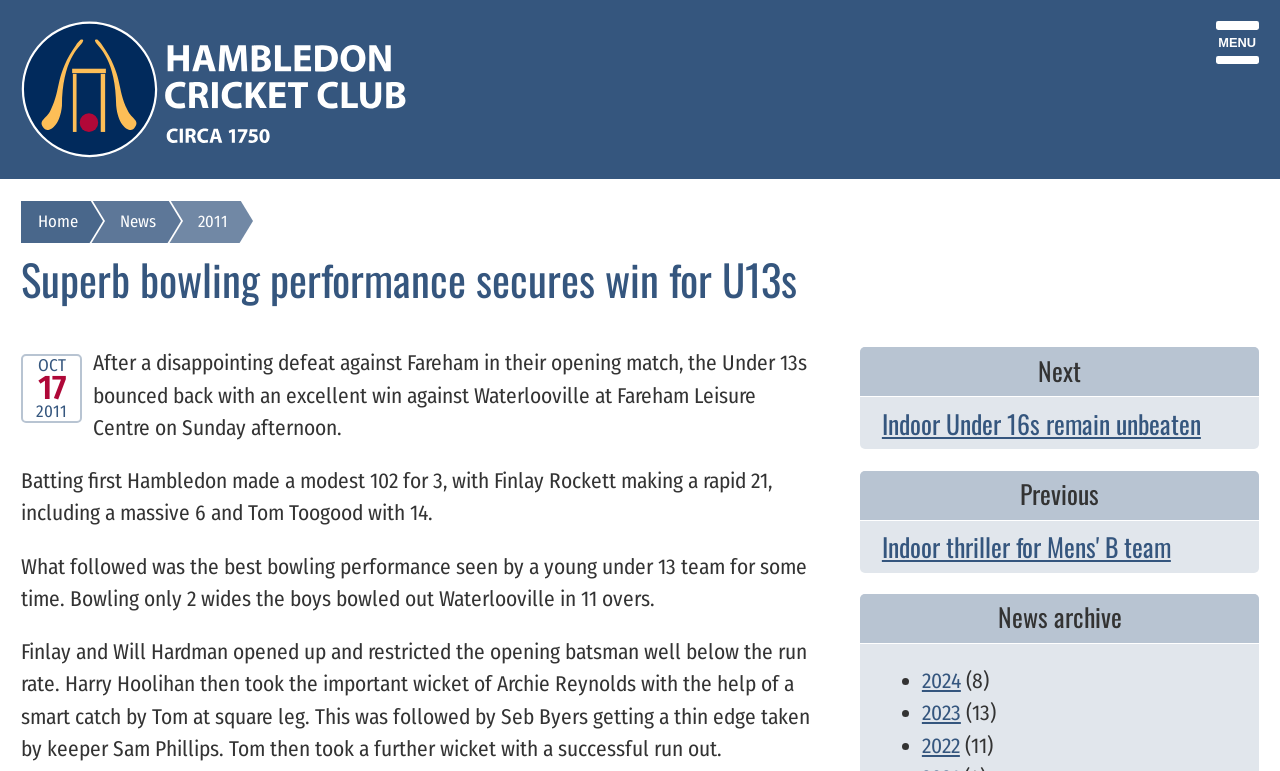Find the headline of the webpage and generate its text content.

Superb bowling performance secures win for U13s